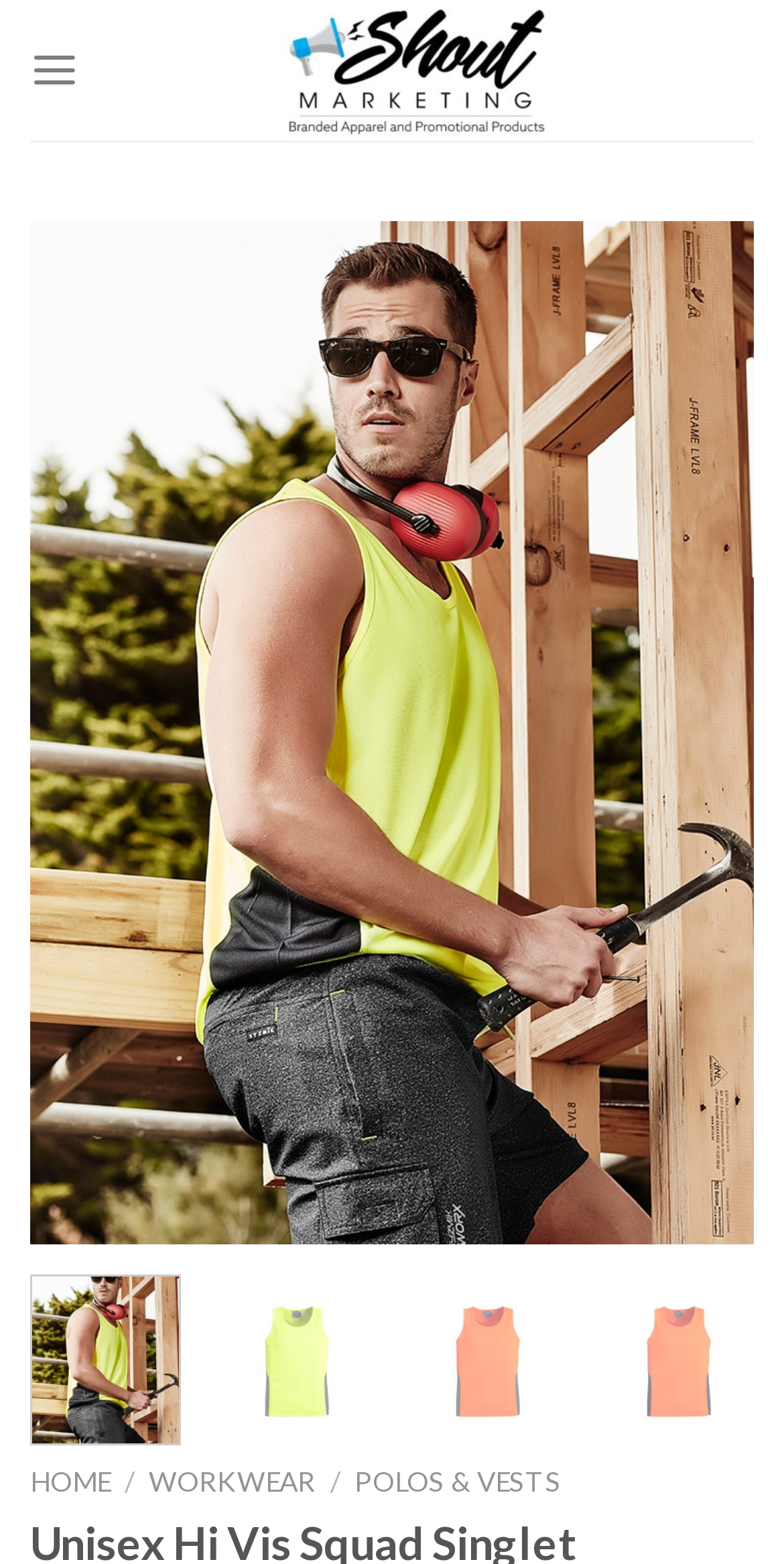Use a single word or phrase to answer the question: How many images of the singlet are shown?

5